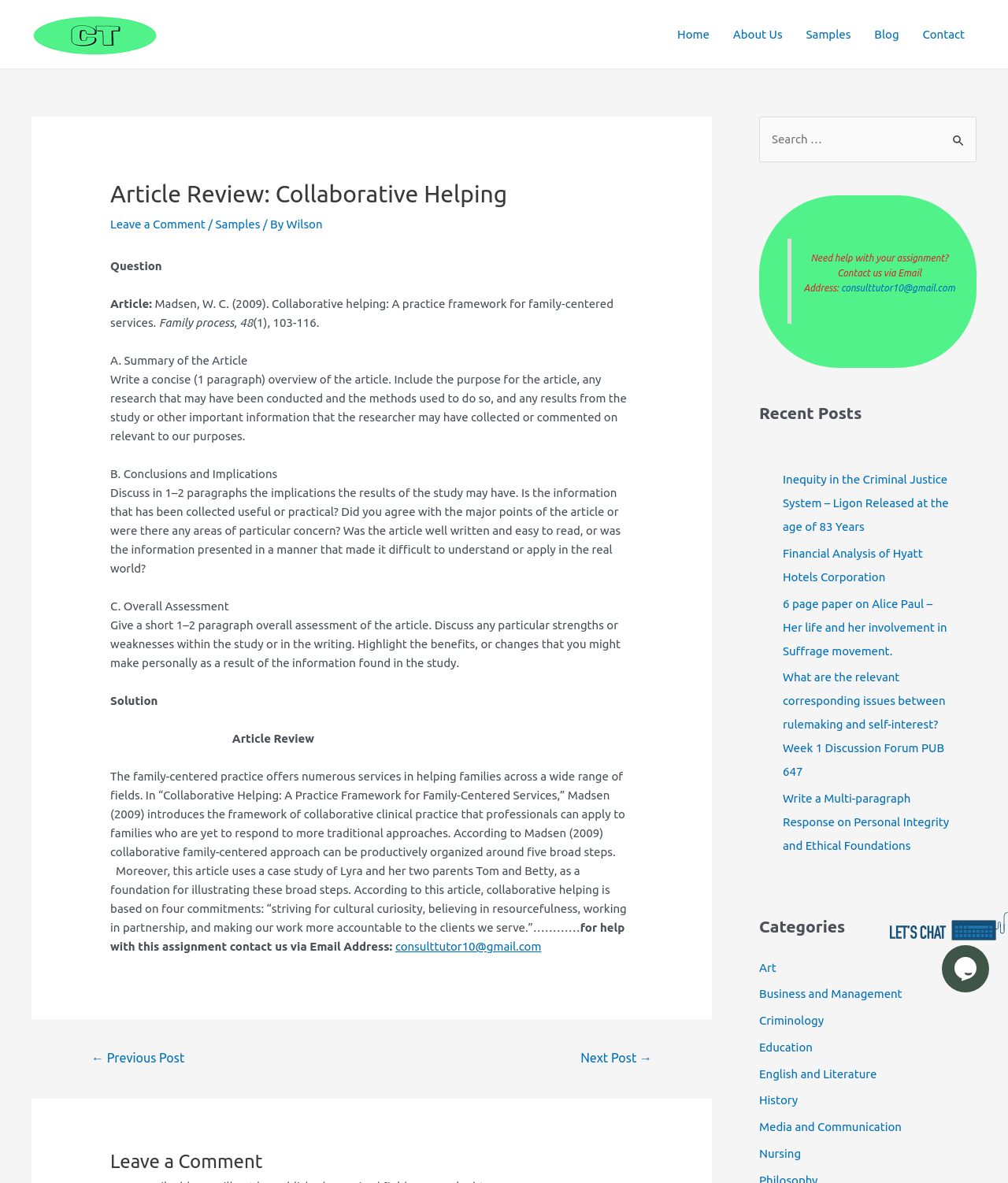Offer a detailed explanation of the webpage layout and contents.

This webpage is an article review of "Collaborative Helping: A Practice Framework for Family-Centered Services" by Madsen (2009). At the top left corner, there is a logo of "Consult Tutor" with a link to the homepage. Next to the logo, there is a navigation menu with links to "Home", "About Us", "Samples", "Blog", and "Contact".

Below the navigation menu, there is an article header with the title "Article Review: Collaborative Helping - Consult Tutor". The article is divided into sections, including a summary, conclusions and implications, and an overall assessment. The summary section provides an overview of the article, including its purpose, research methods, and results. The conclusions and implications section discusses the implications of the study's results, and the overall assessment section provides a brief evaluation of the article.

On the right side of the webpage, there are several complementary sections. The first section is a search bar with a search button. Below the search bar, there is a section with a heading "Recent Posts" that lists several links to recent articles. Further down, there is a section with a heading "Categories" that lists links to various categories, including "Art", "Business and Management", "Criminology", and others.

At the bottom of the webpage, there are two navigation links, "← Previous Post" and "Next Post →", which allow users to navigate to previous or next posts. There is also a "Leave a Comment" section with a heading and a link to leave a comment.

Throughout the webpage, there are several links to email addresses, including "consulttutor10@gmail.com", which is provided as a contact for help with assignments. There are also several iframe elements that appear to be chat widgets.